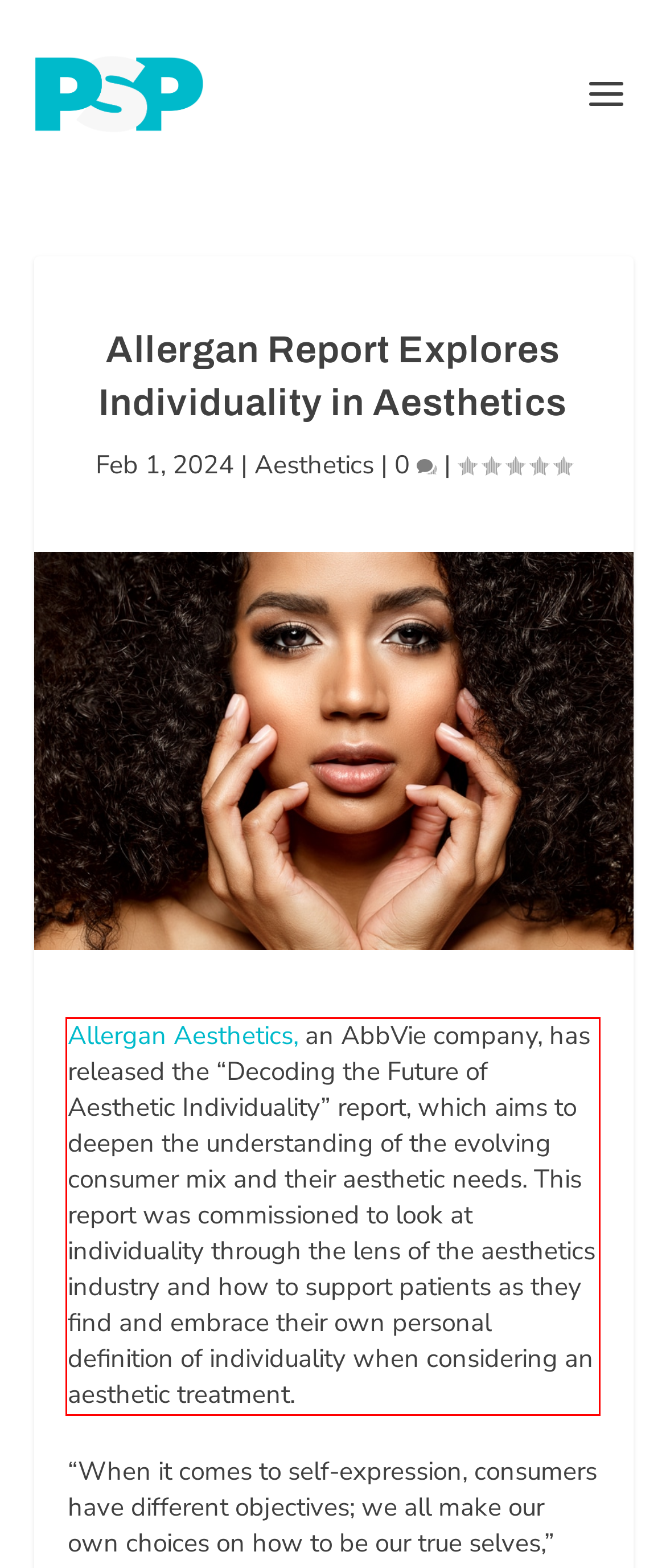Please analyze the provided webpage screenshot and perform OCR to extract the text content from the red rectangle bounding box.

Allergan Aesthetics, an AbbVie company, has released the “Decoding the Future of Aesthetic Individuality” report, which aims to deepen the understanding of the evolving consumer mix and their aesthetic needs. This report was commissioned to look at individuality through the lens of the aesthetics industry and how to support patients as they find and embrace their own personal definition of individuality when considering an aesthetic treatment.